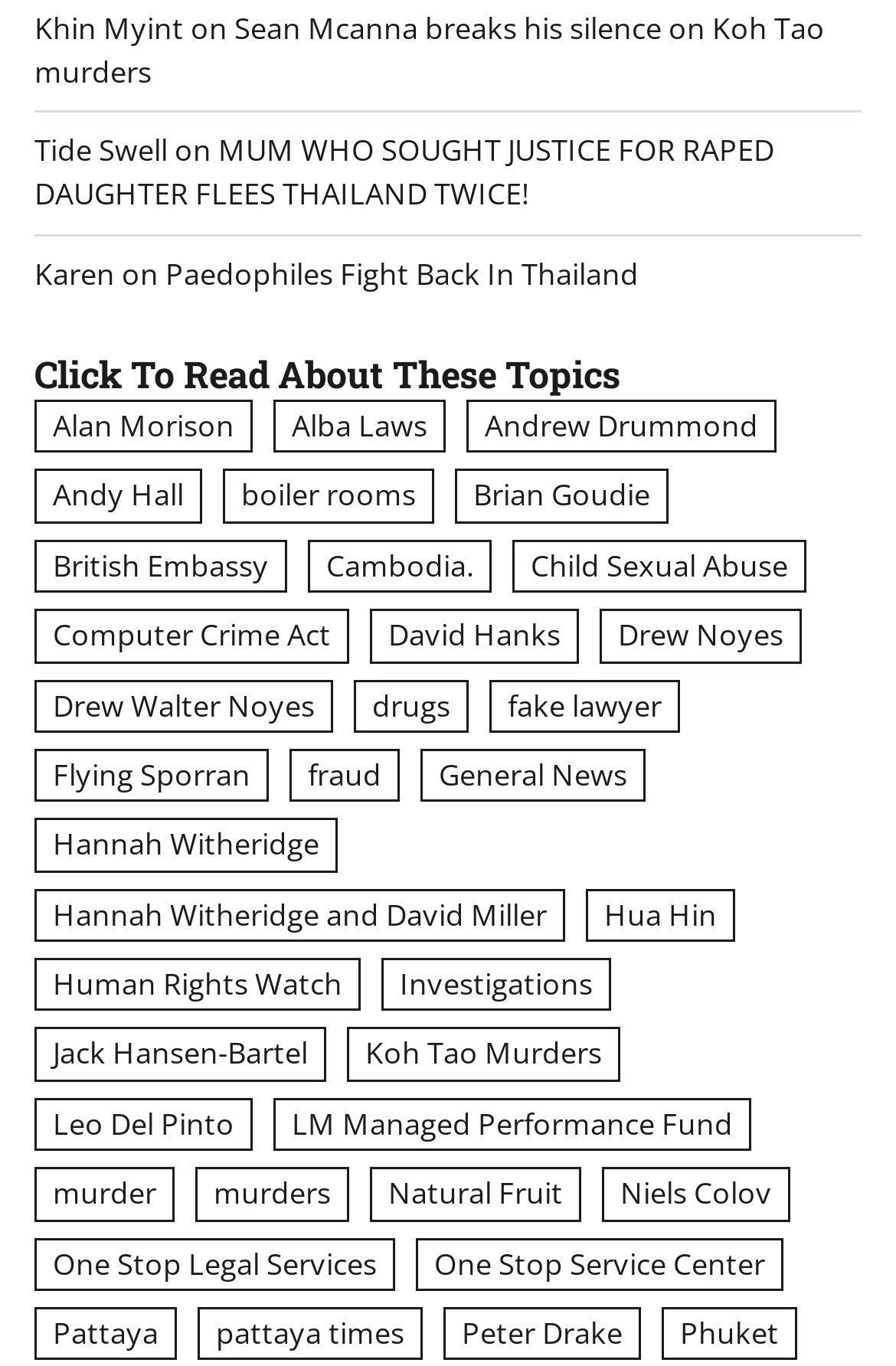Please provide the bounding box coordinates for the element that needs to be clicked to perform the following instruction: "Click on 'Sean Mcanna breaks his silence on Koh Tao murders'". The coordinates should be given as four float numbers between 0 and 1, i.e., [left, top, right, bottom].

[0.038, 0.004, 0.921, 0.067]